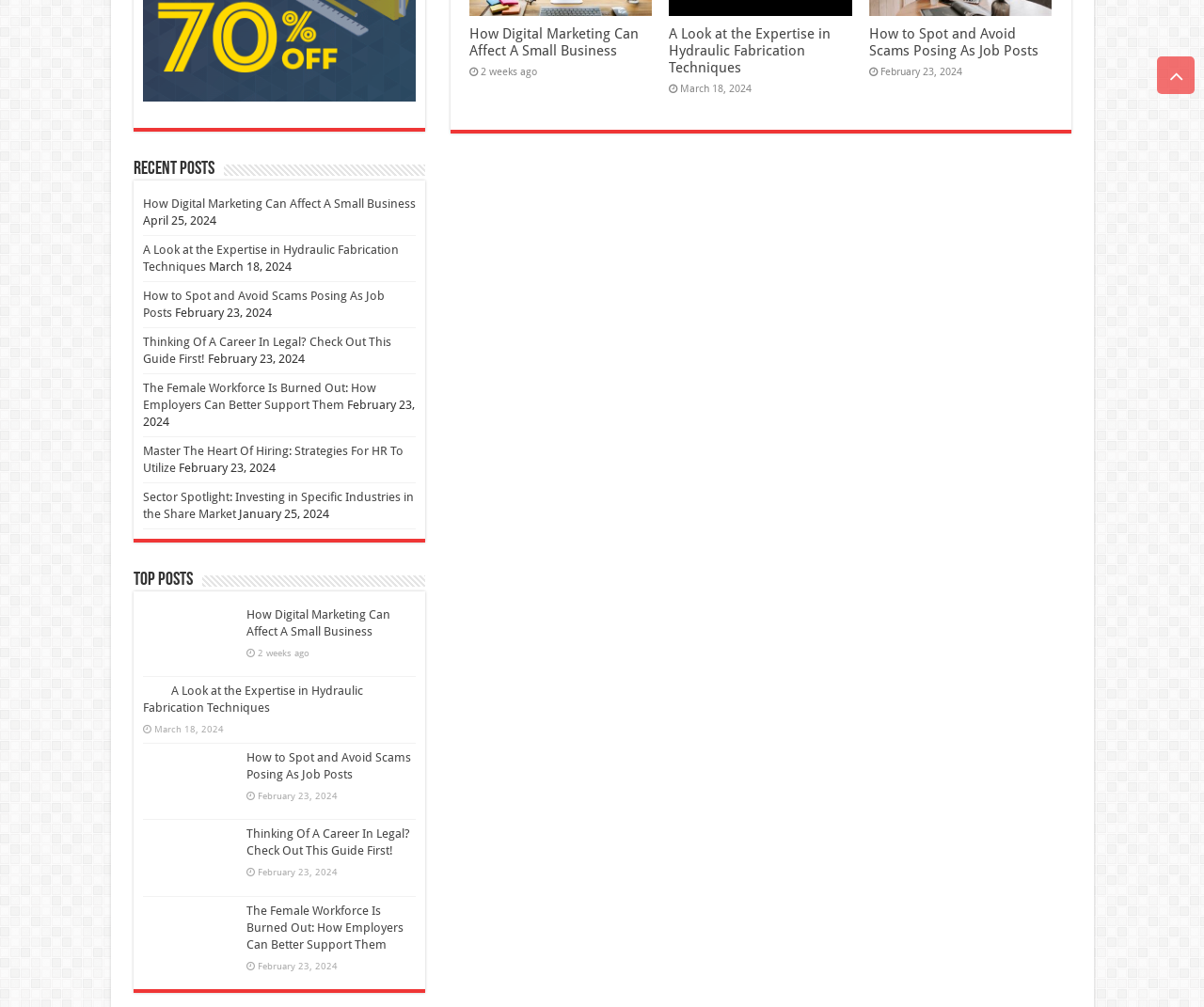Determine the bounding box coordinates of the region to click in order to accomplish the following instruction: "View the 'Recent Posts' section". Provide the coordinates as four float numbers between 0 and 1, specifically [left, top, right, bottom].

[0.111, 0.159, 0.178, 0.177]